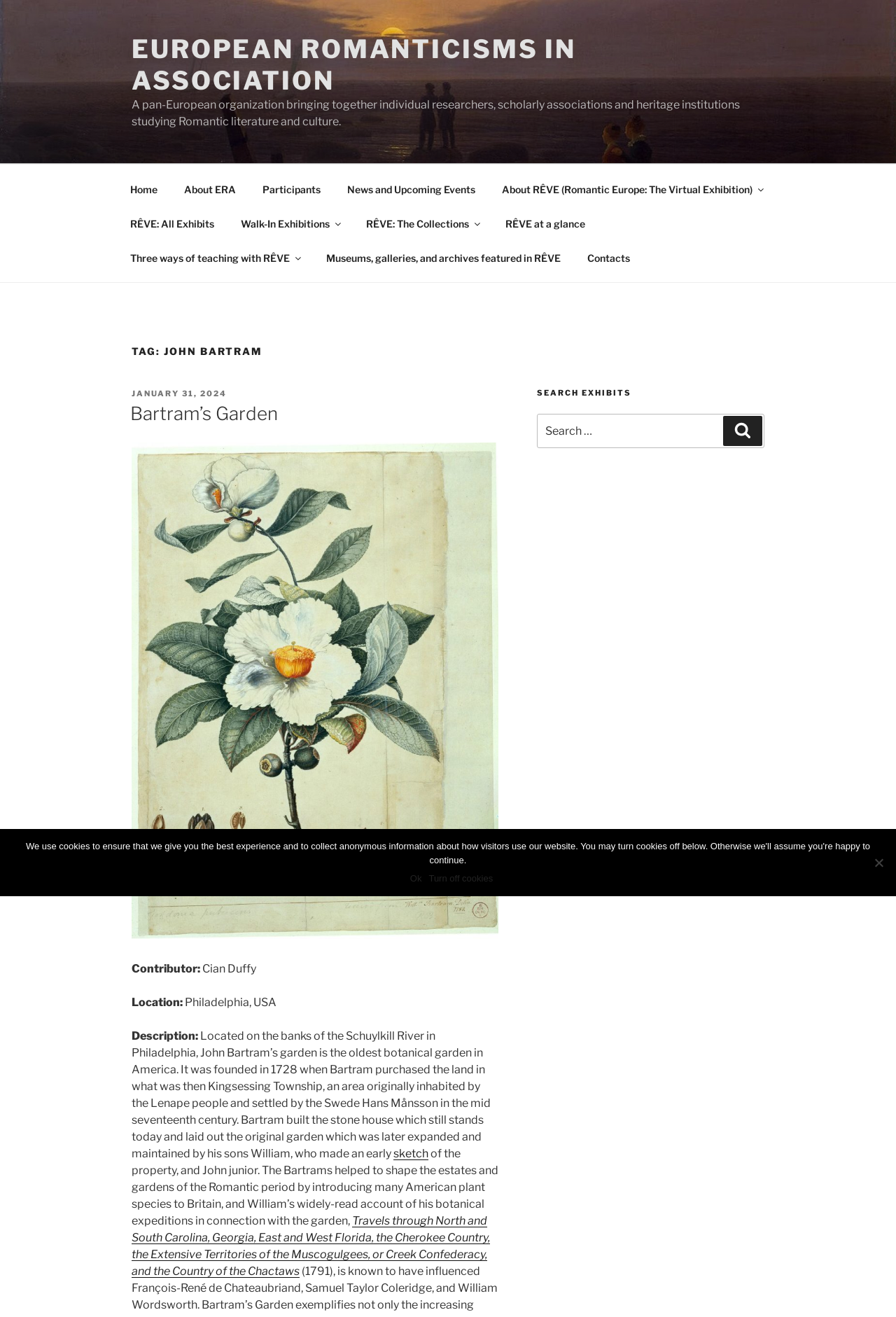Give a concise answer using one word or a phrase to the following question:
What is the name of the book written by William Bartram?

Travels through North and South Carolina, Georgia, East and West Florida, the Cherokee Country, the Extensive Territories of the Muscogulgees, or Creek Confederacy, and the Country of the Chactaws